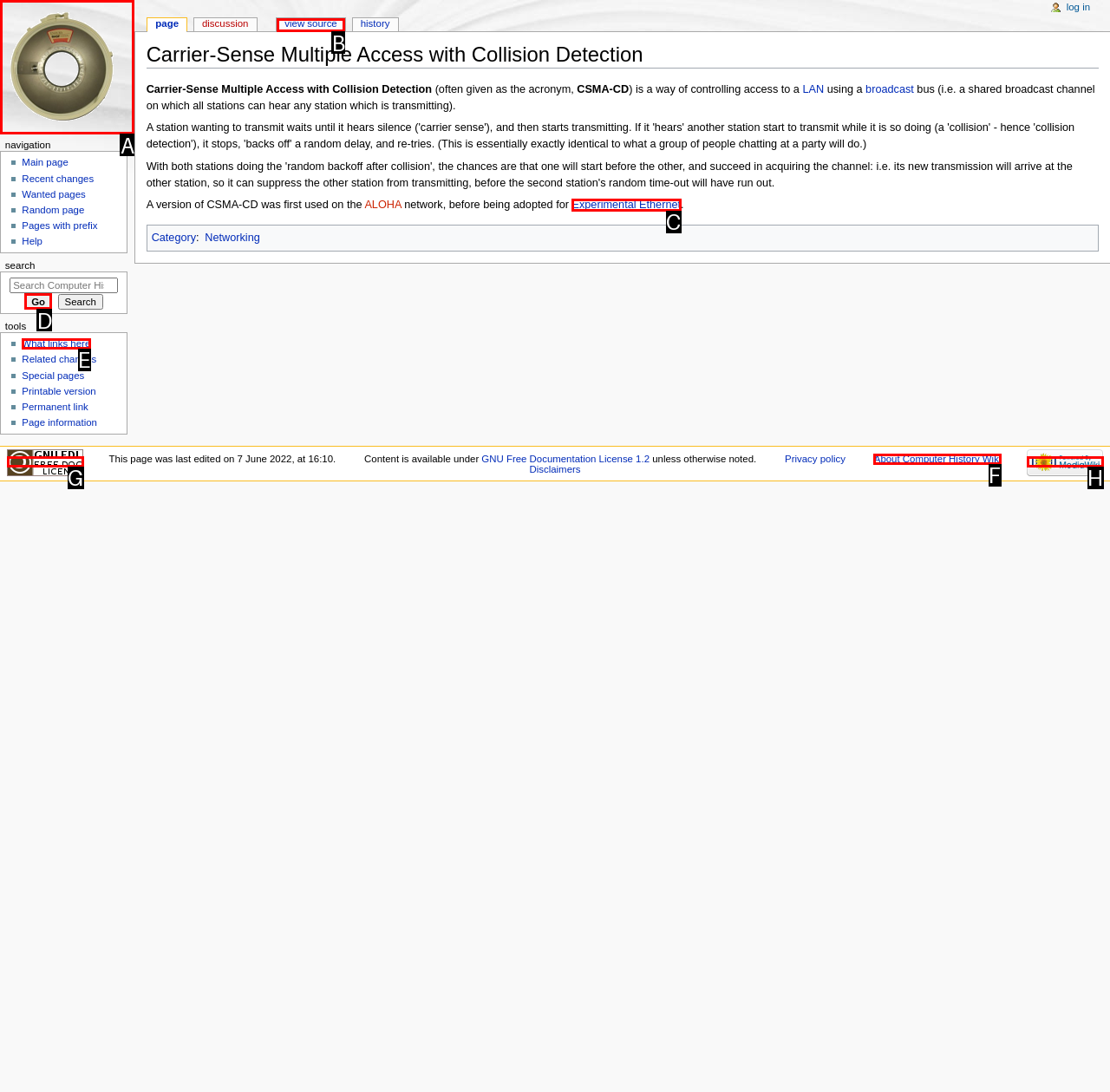Identify the correct HTML element to click for the task: Visit the main page. Provide the letter of your choice.

A